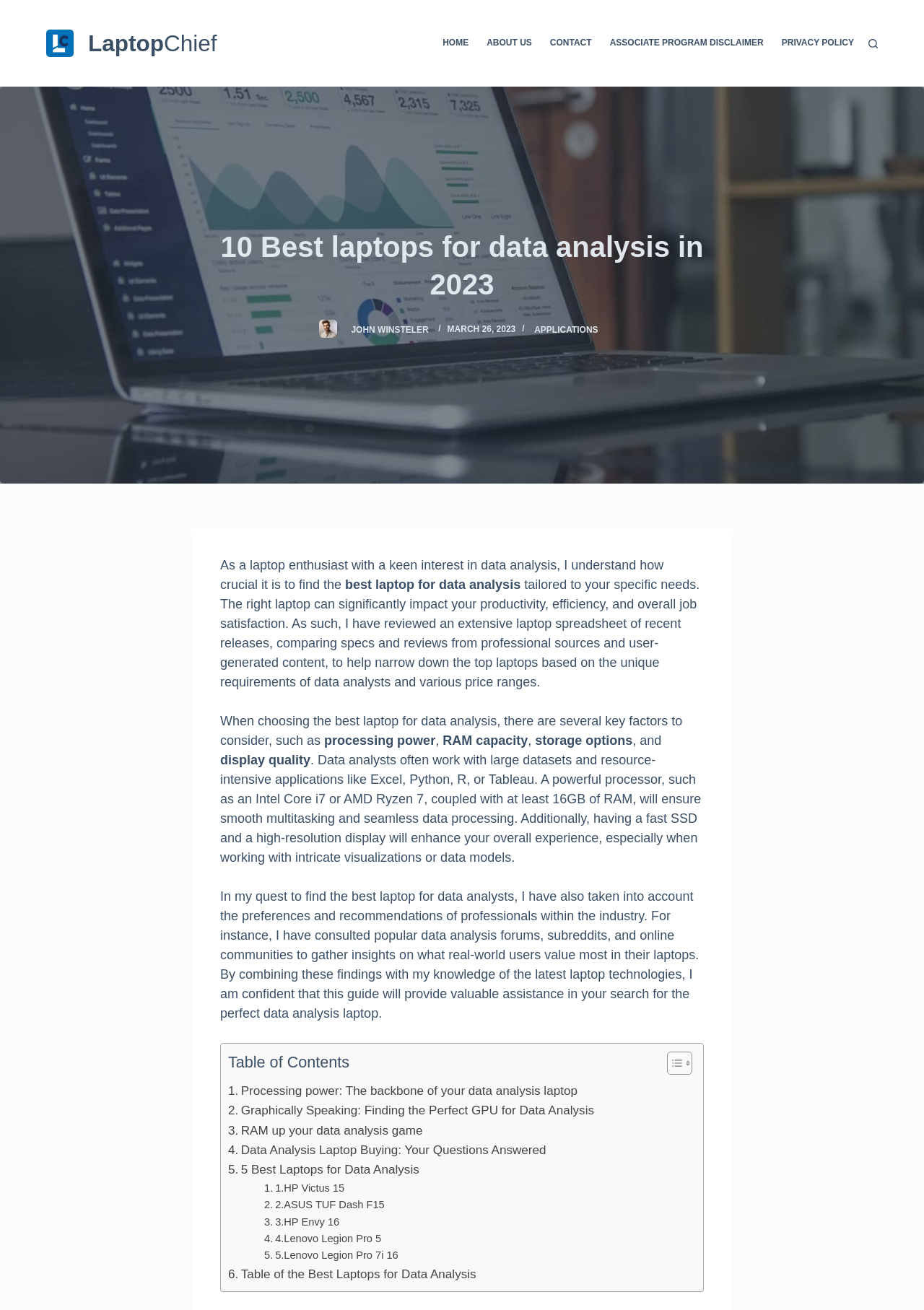Identify the bounding box coordinates of the section that should be clicked to achieve the task described: "View the 1.HP Victus 15 laptop details".

[0.286, 0.901, 0.373, 0.914]